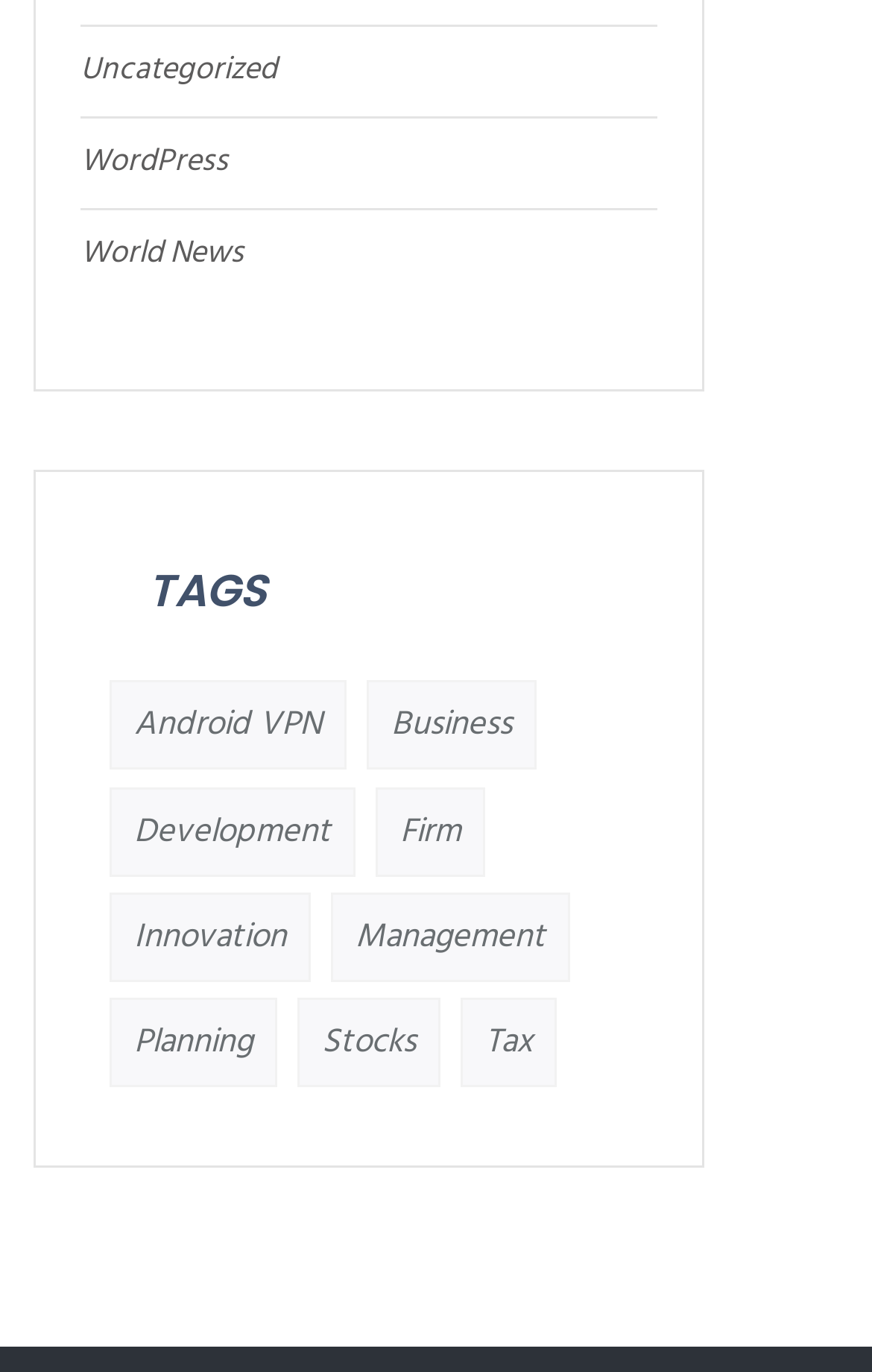Please respond to the question with a concise word or phrase:
What is the category located below 'Development'?

Firm